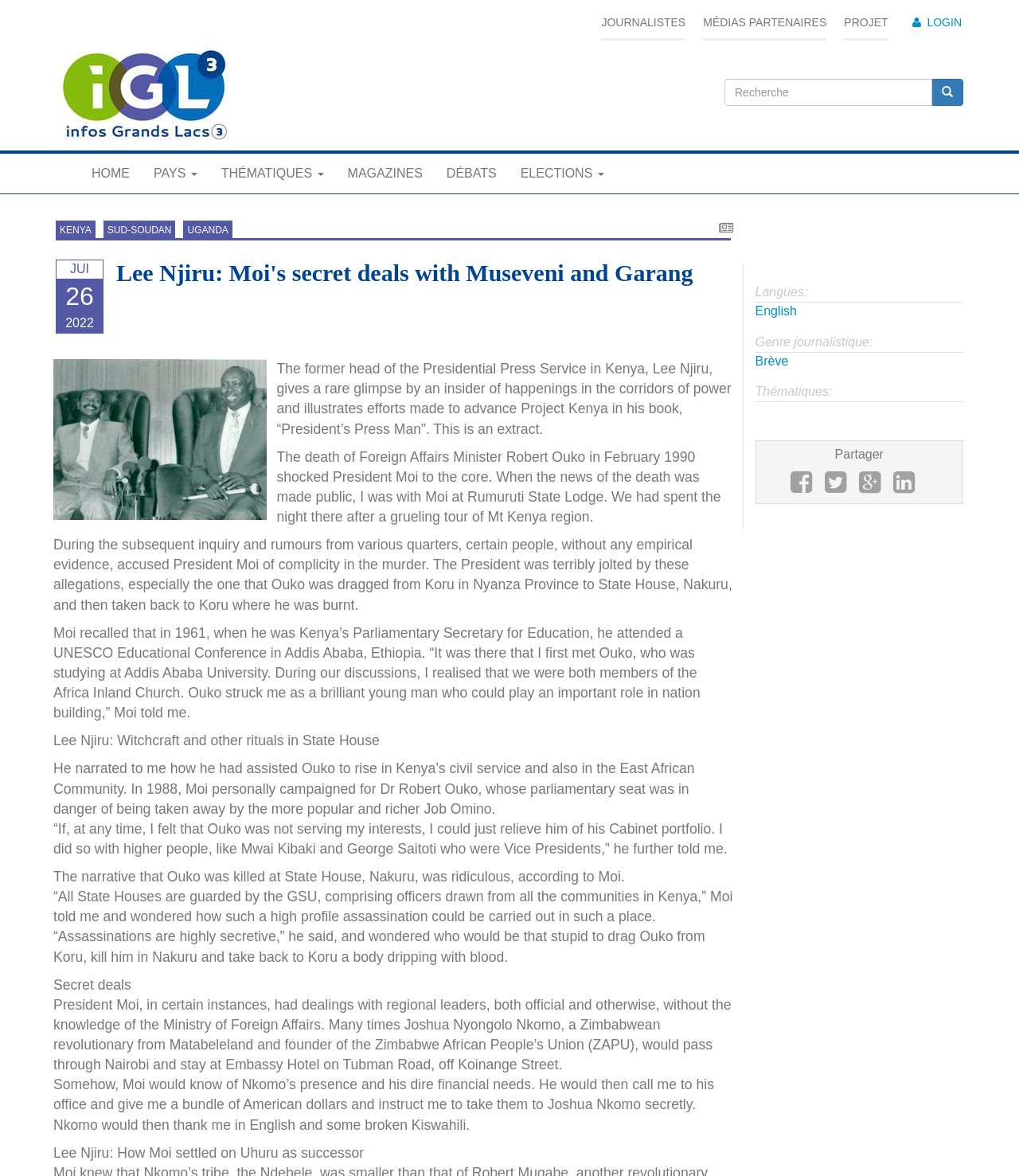Bounding box coordinates are specified in the format (top-left x, top-left y, bottom-right x, bottom-right y). All values are floating point numbers bounded between 0 and 1. Please provide the bounding box coordinate of the region this sentence describes: title="Share on Twitter"

[0.81, 0.408, 0.831, 0.42]